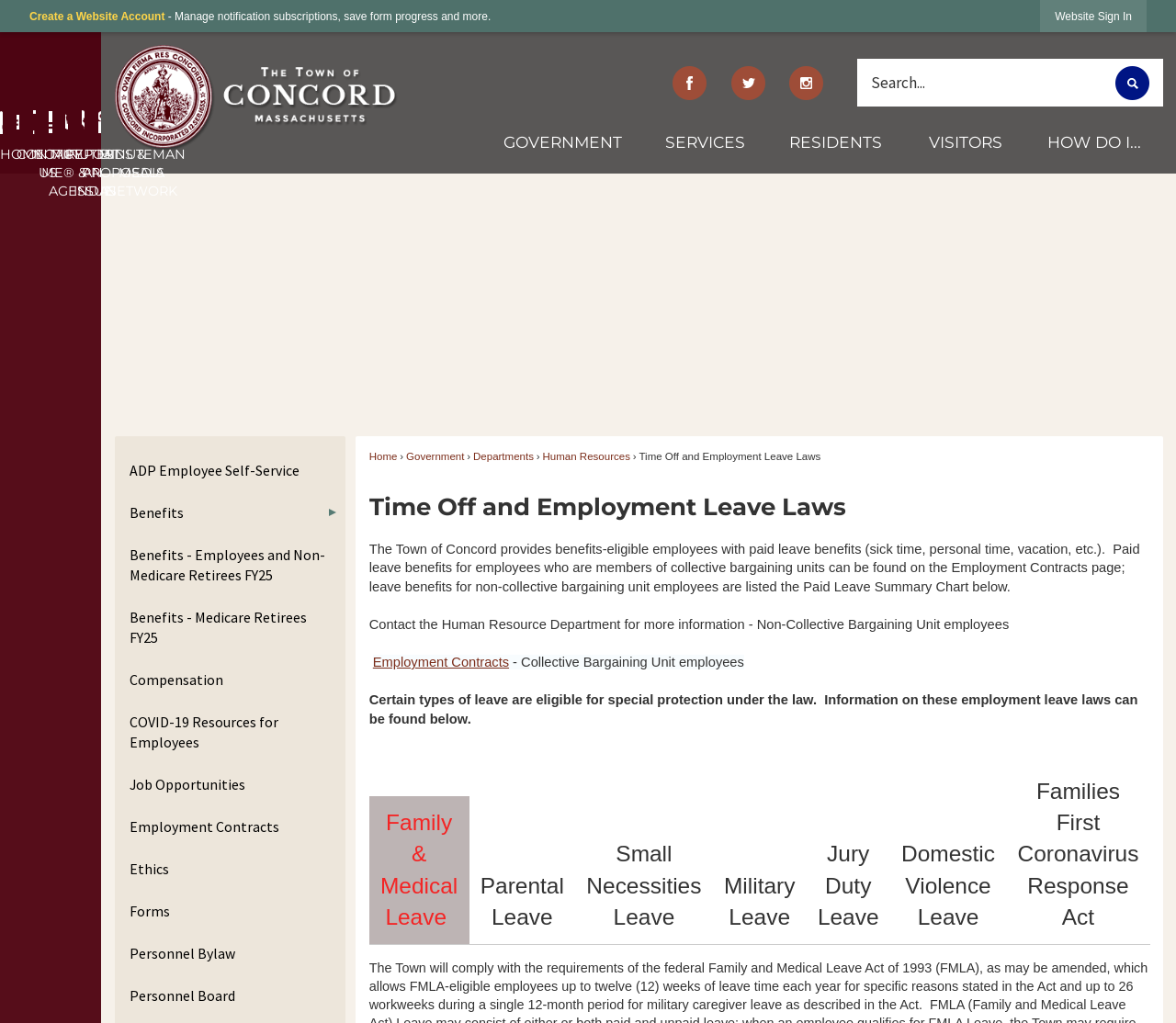What social media platforms are linked on the webpage?
Analyze the screenshot and provide a detailed answer to the question.

The webpage has links to social media platforms, including Facebook, Twitter, and Instagram, which are located at the top right corner of the webpage, allowing users to access the Town of Concord's social media profiles.